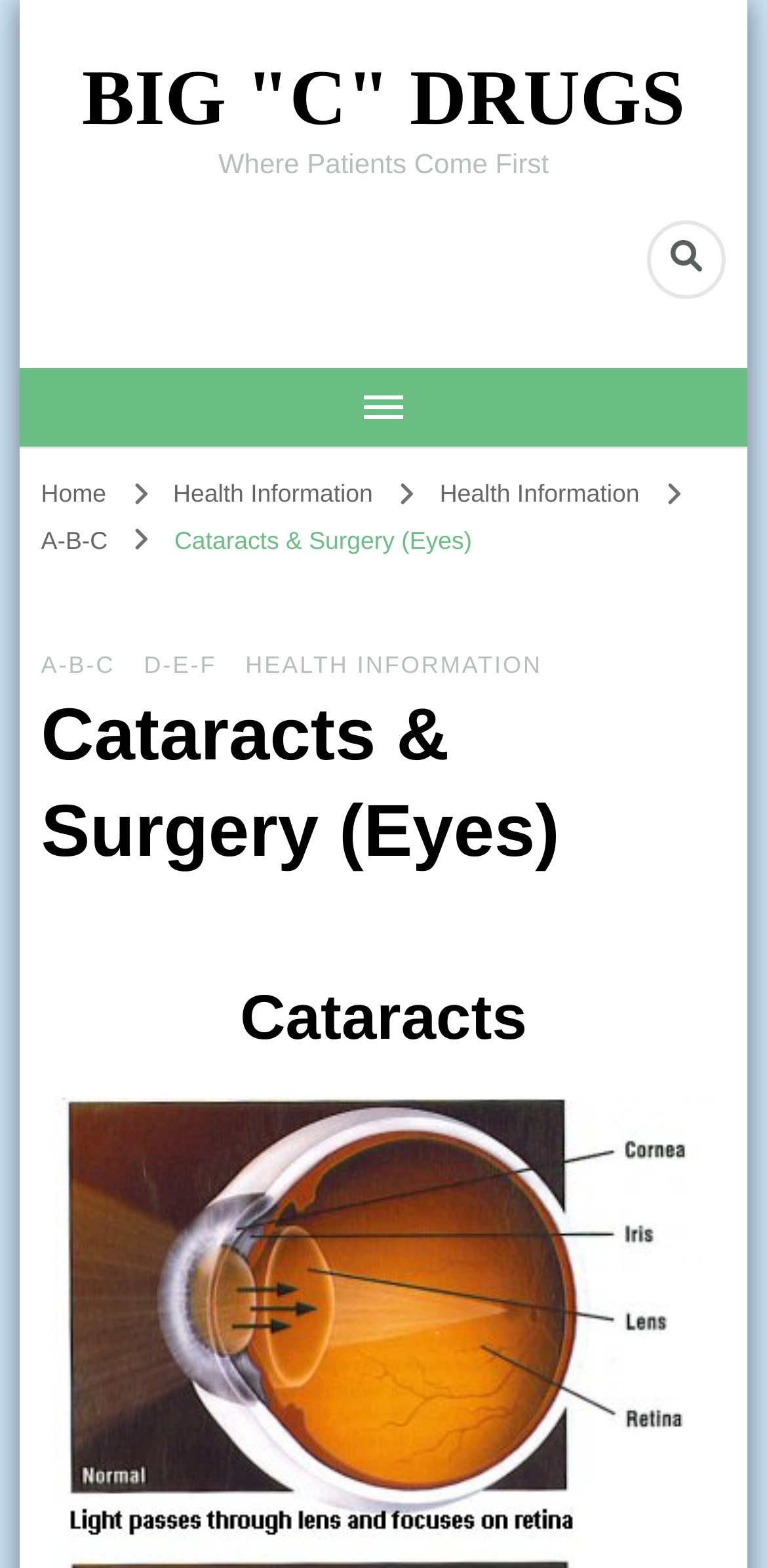Identify the bounding box for the UI element described as: "BIG "C" DRUGS". Ensure the coordinates are four float numbers between 0 and 1, formatted as [left, top, right, bottom].

[0.107, 0.034, 0.893, 0.09]